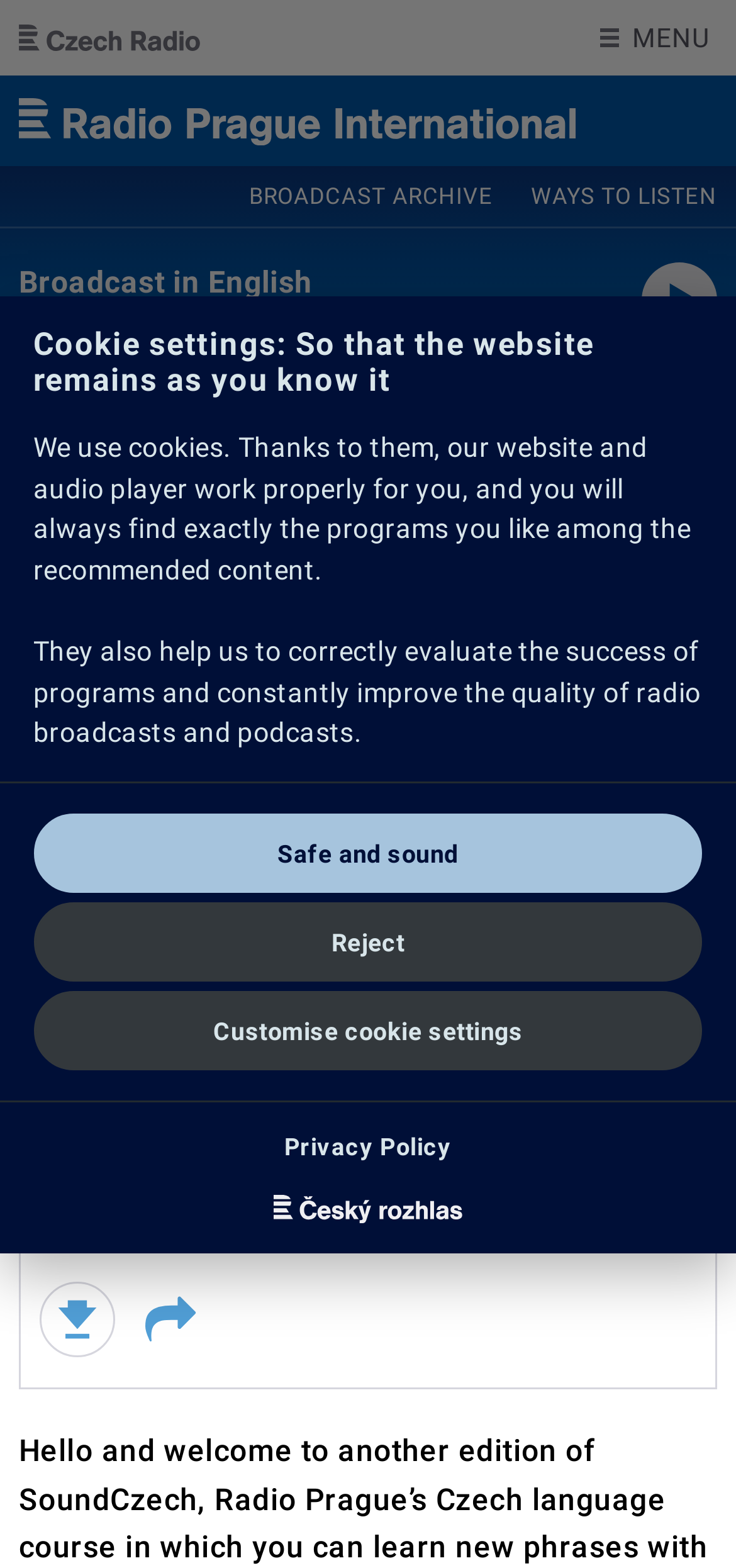Could you specify the bounding box coordinates for the clickable section to complete the following instruction: "Click the 'Czech language' link"?

[0.0, 0.246, 0.458, 0.294]